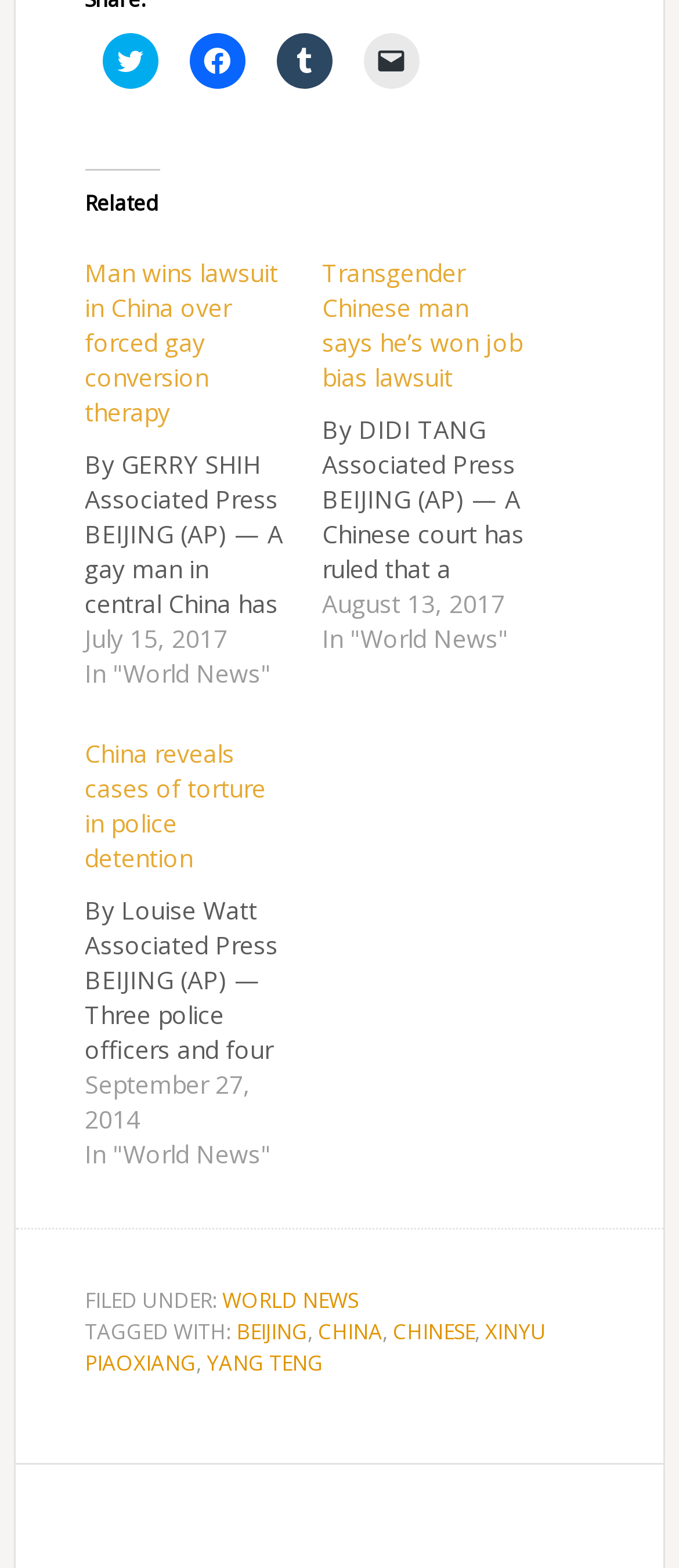What is the topic of the news article?
Based on the image, answer the question in a detailed manner.

I inferred this answer by looking at the heading 'Man wins lawsuit in China over forced gay conversion therapy' and the corresponding article text, which suggests that the topic of the news article is related to gay conversion therapy.